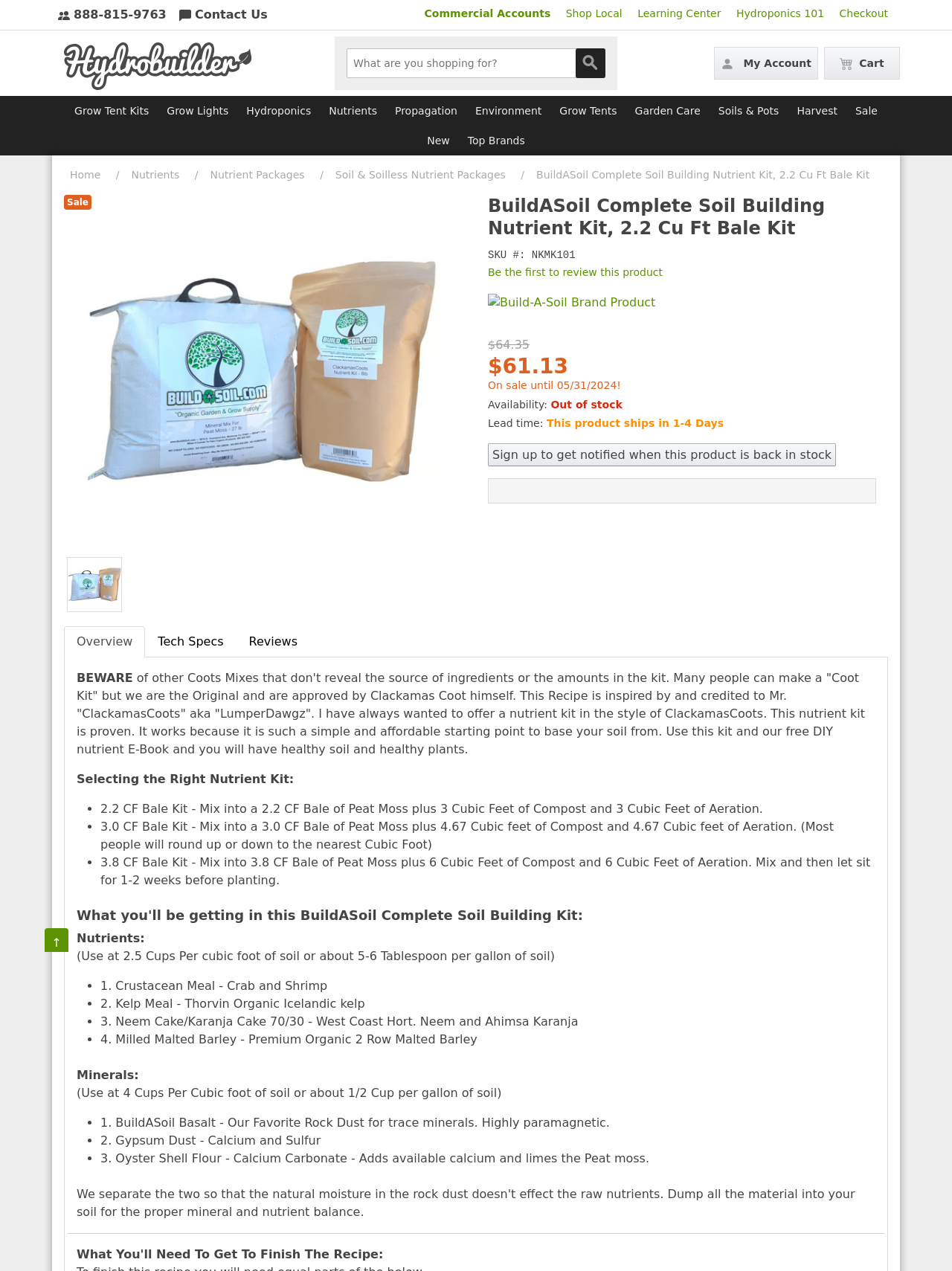Please find and report the bounding box coordinates of the element to click in order to perform the following action: "Click the 'Contact Us' button". The coordinates should be expressed as four float numbers between 0 and 1, in the format [left, top, right, bottom].

[0.205, 0.006, 0.281, 0.017]